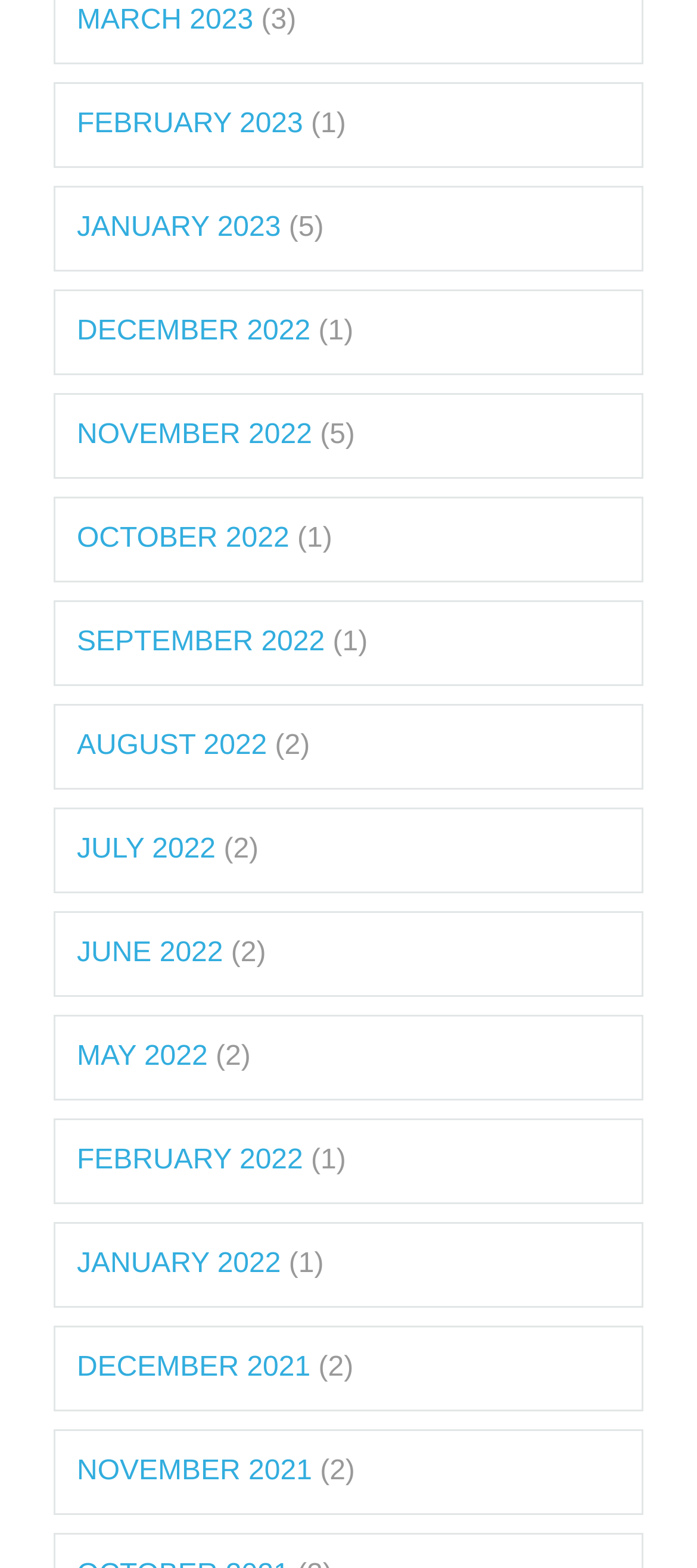Identify the bounding box coordinates of the element to click to follow this instruction: 'View February 2023'. Ensure the coordinates are four float values between 0 and 1, provided as [left, top, right, bottom].

[0.11, 0.07, 0.435, 0.089]